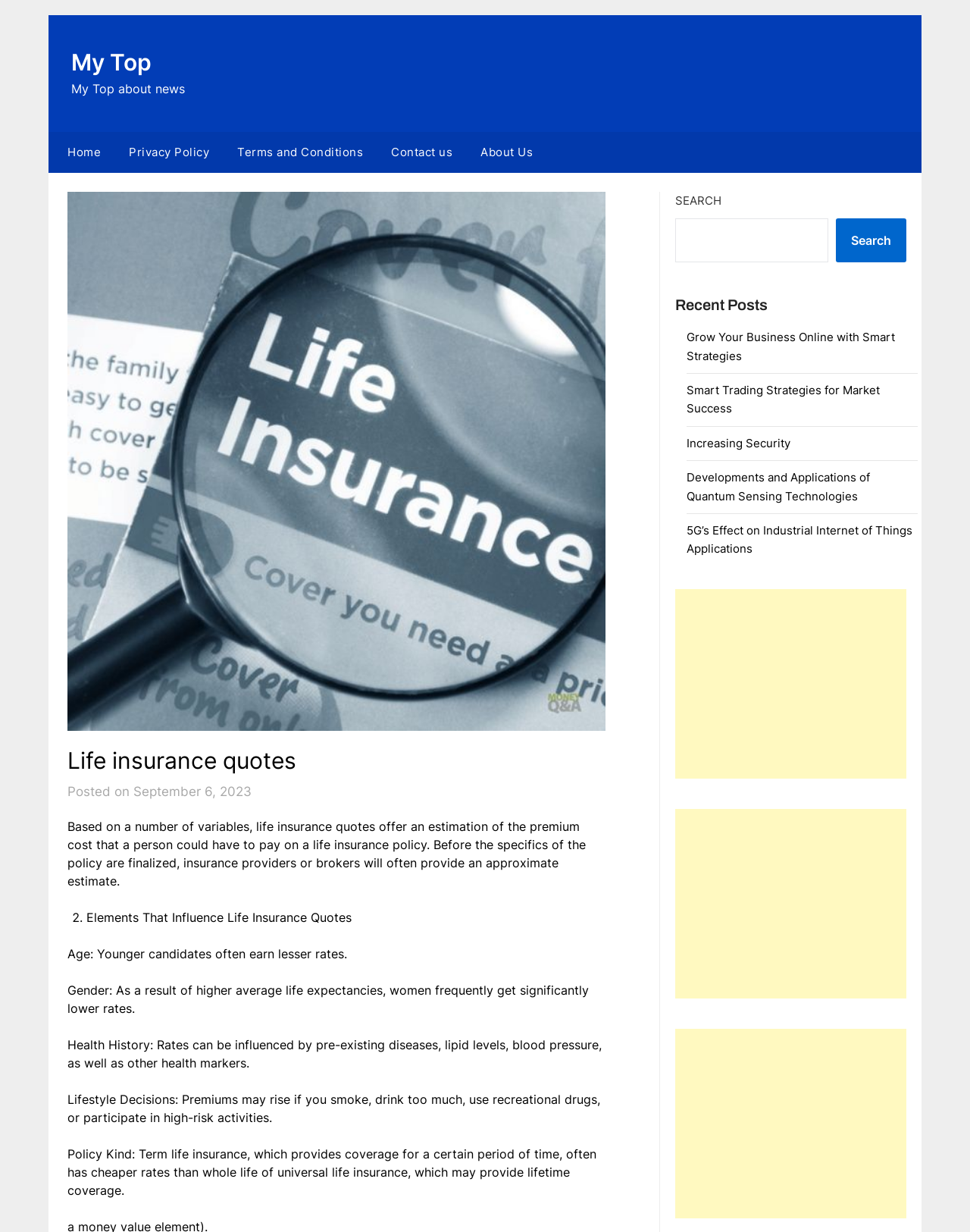What factors influence life insurance quotes?
Give a detailed explanation using the information visible in the image.

The webpage lists several factors that influence life insurance quotes, including age, gender, health history, lifestyle decisions, and policy kind. These factors are mentioned in the text as elements that can affect the premium cost of a life insurance policy.